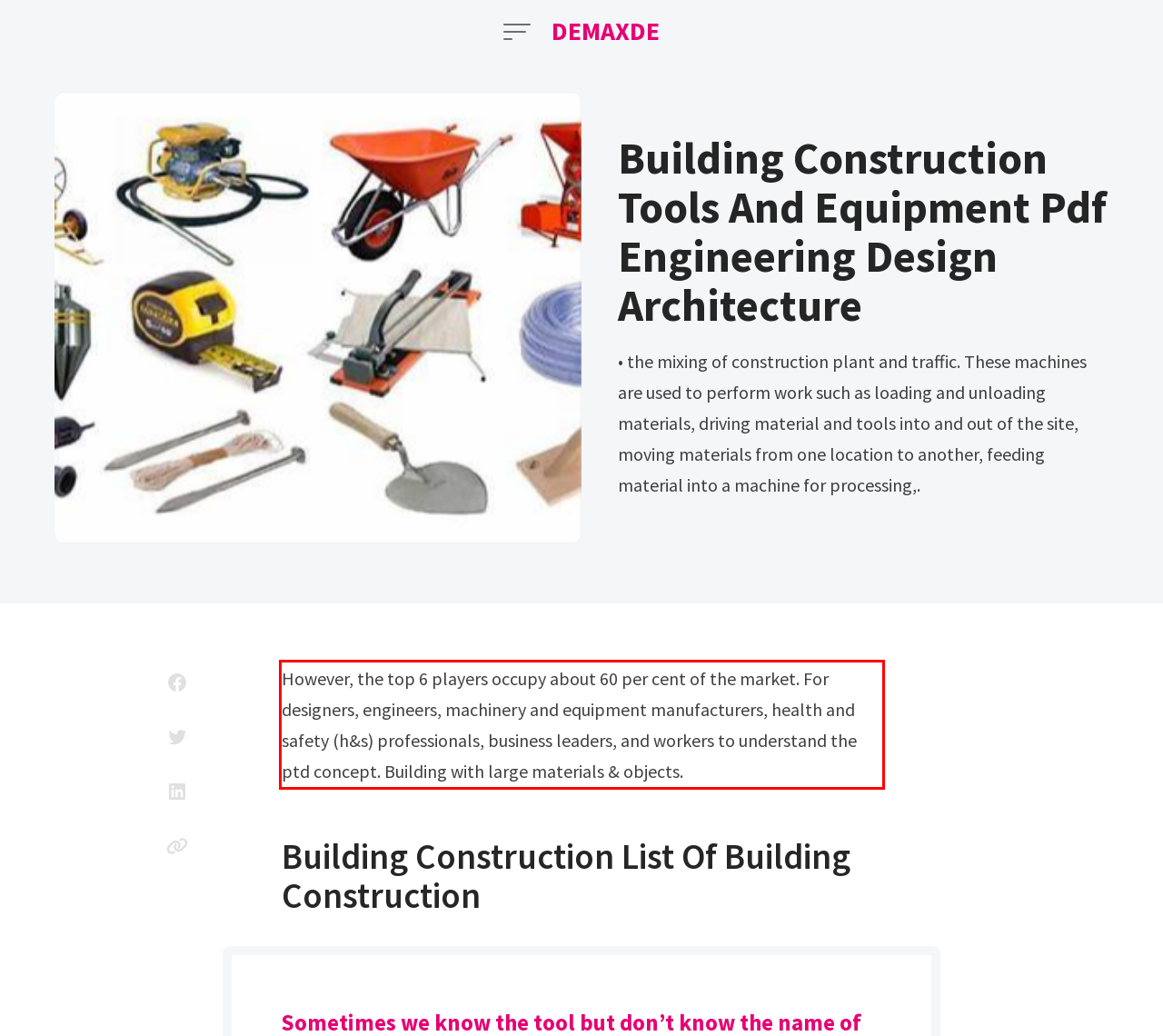You are provided with a screenshot of a webpage that includes a red bounding box. Extract and generate the text content found within the red bounding box.

However, the top 6 players occupy about 60 per cent of the market. For designers, engineers, machinery and equipment manufacturers, health and safety (h&s) professionals, business leaders, and workers to understand the ptd concept. Building with large materials & objects.